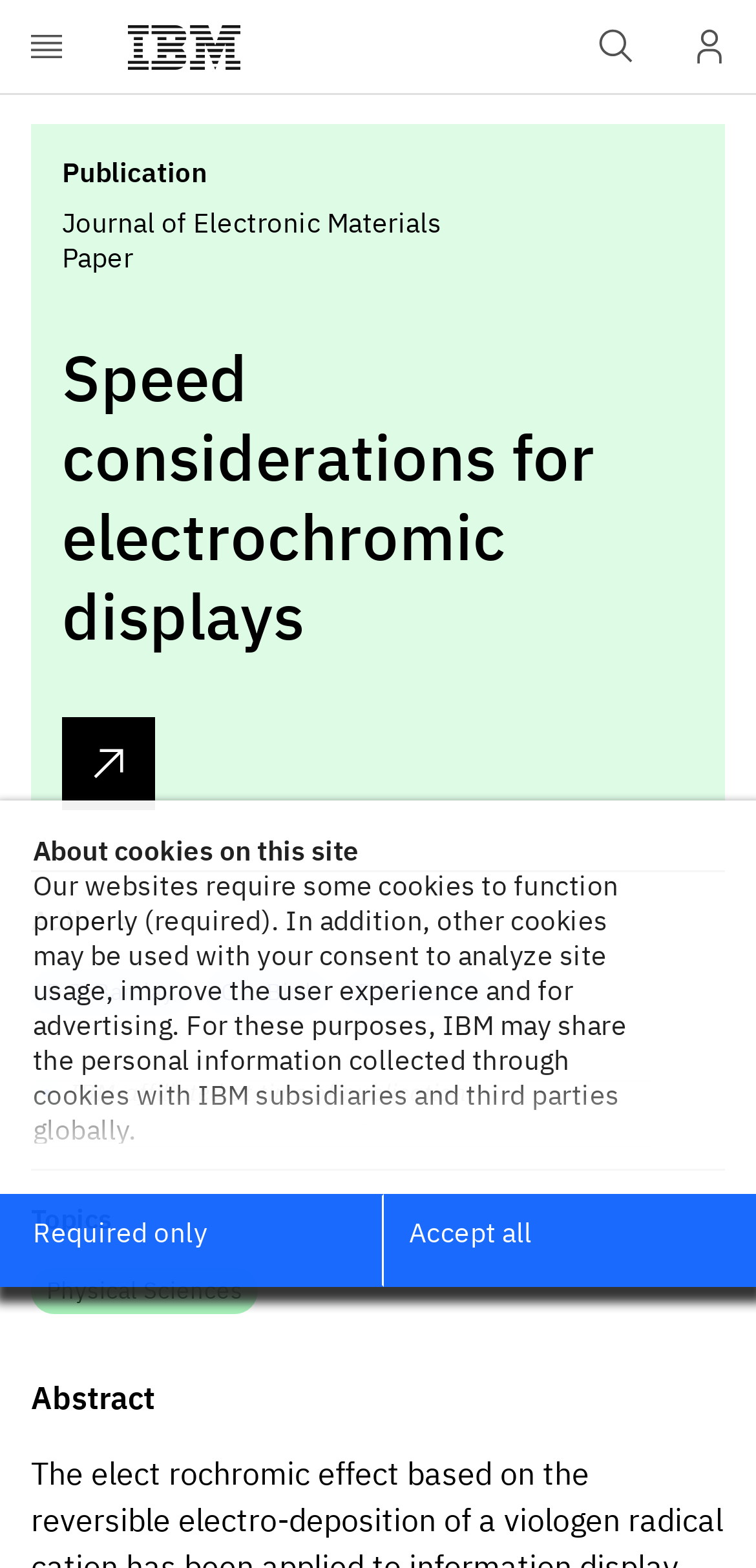Provide the bounding box coordinates of the UI element this sentence describes: "Open IBM search field".

[0.754, 0.0, 0.877, 0.059]